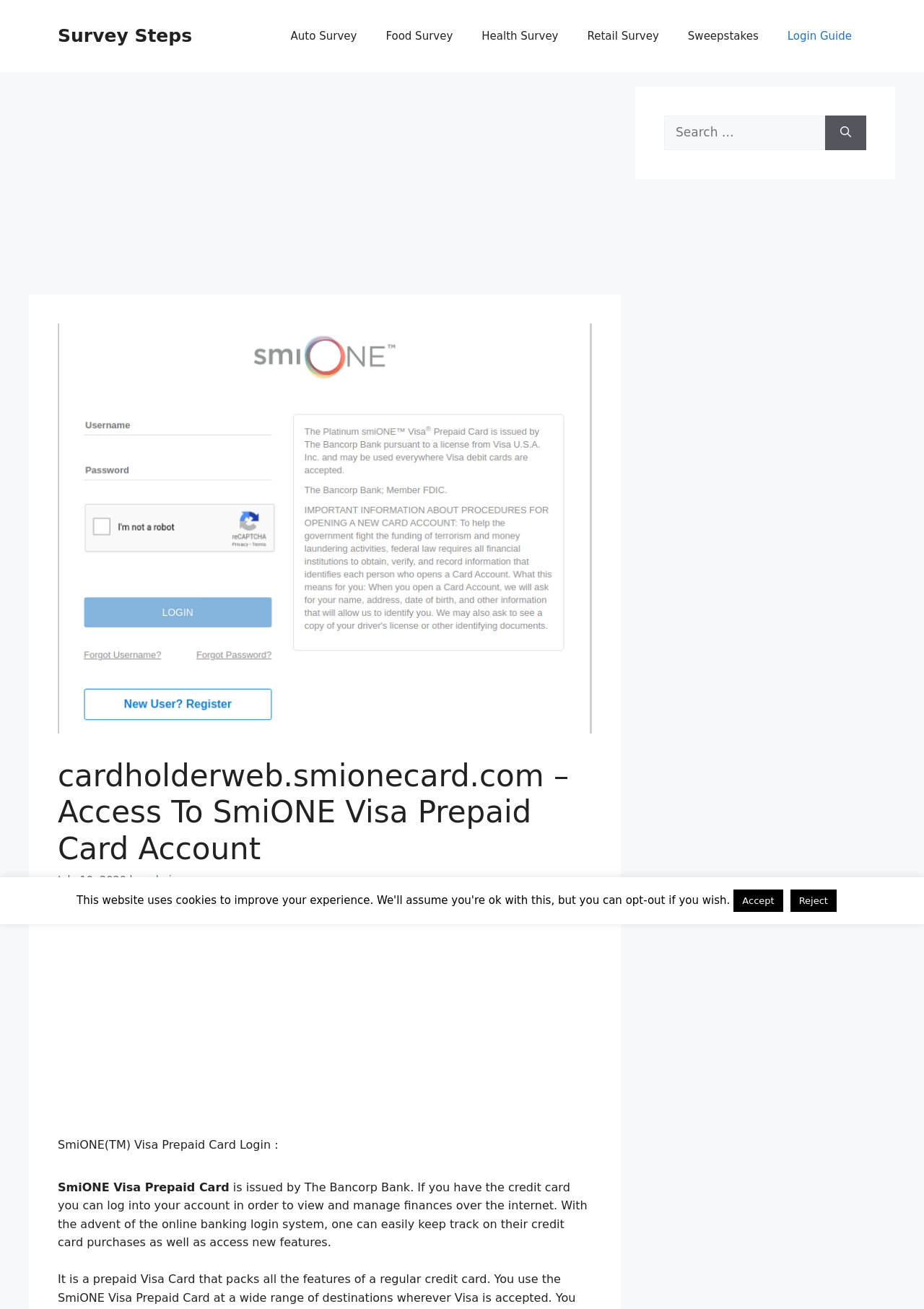What is the date mentioned on the webpage?
From the screenshot, supply a one-word or short-phrase answer.

July 10, 2020